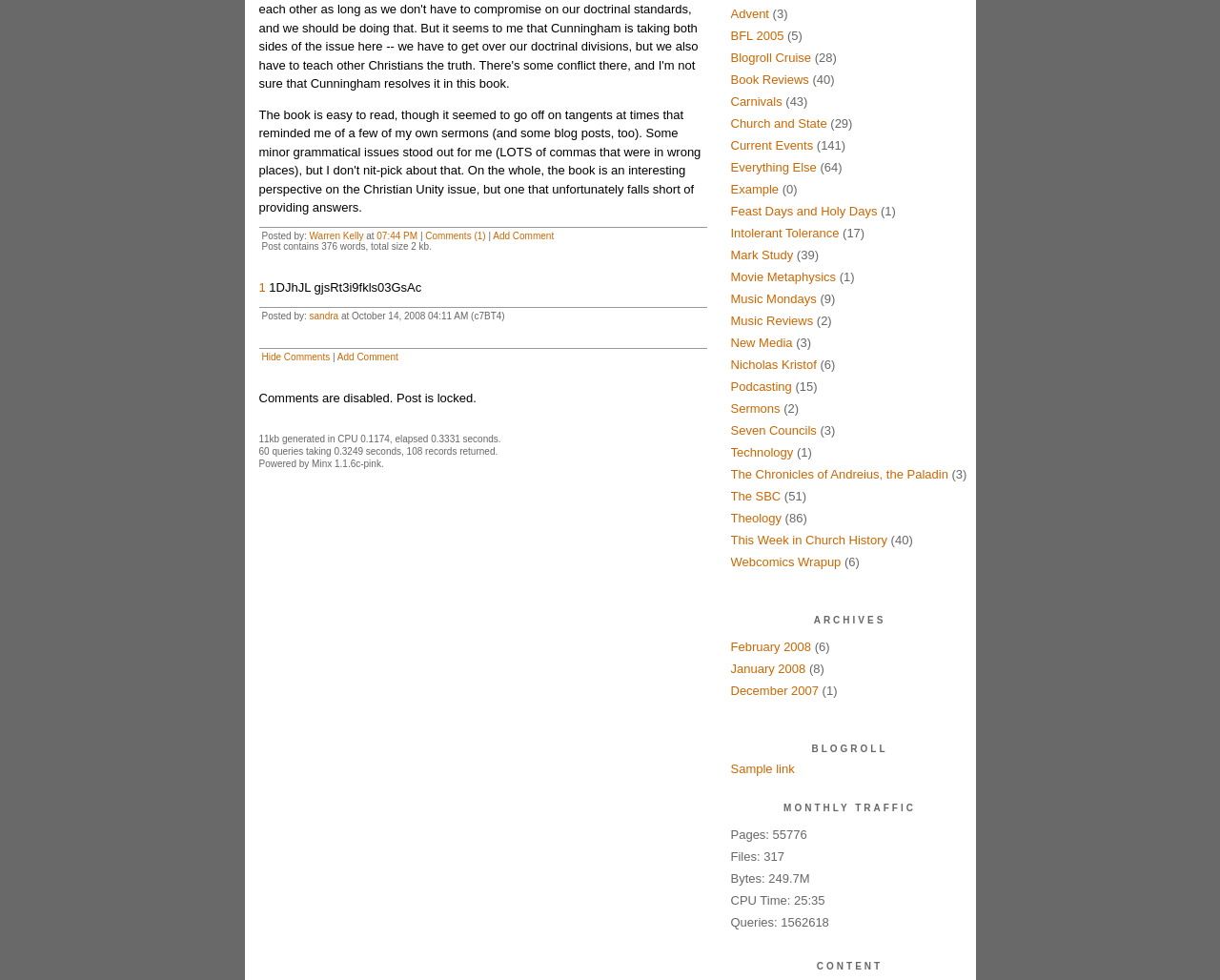Bounding box coordinates must be specified in the format (top-left x, top-left y, bottom-right x, bottom-right y). All values should be floating point numbers between 0 and 1. What are the bounding box coordinates of the UI element described as: Order Now

None